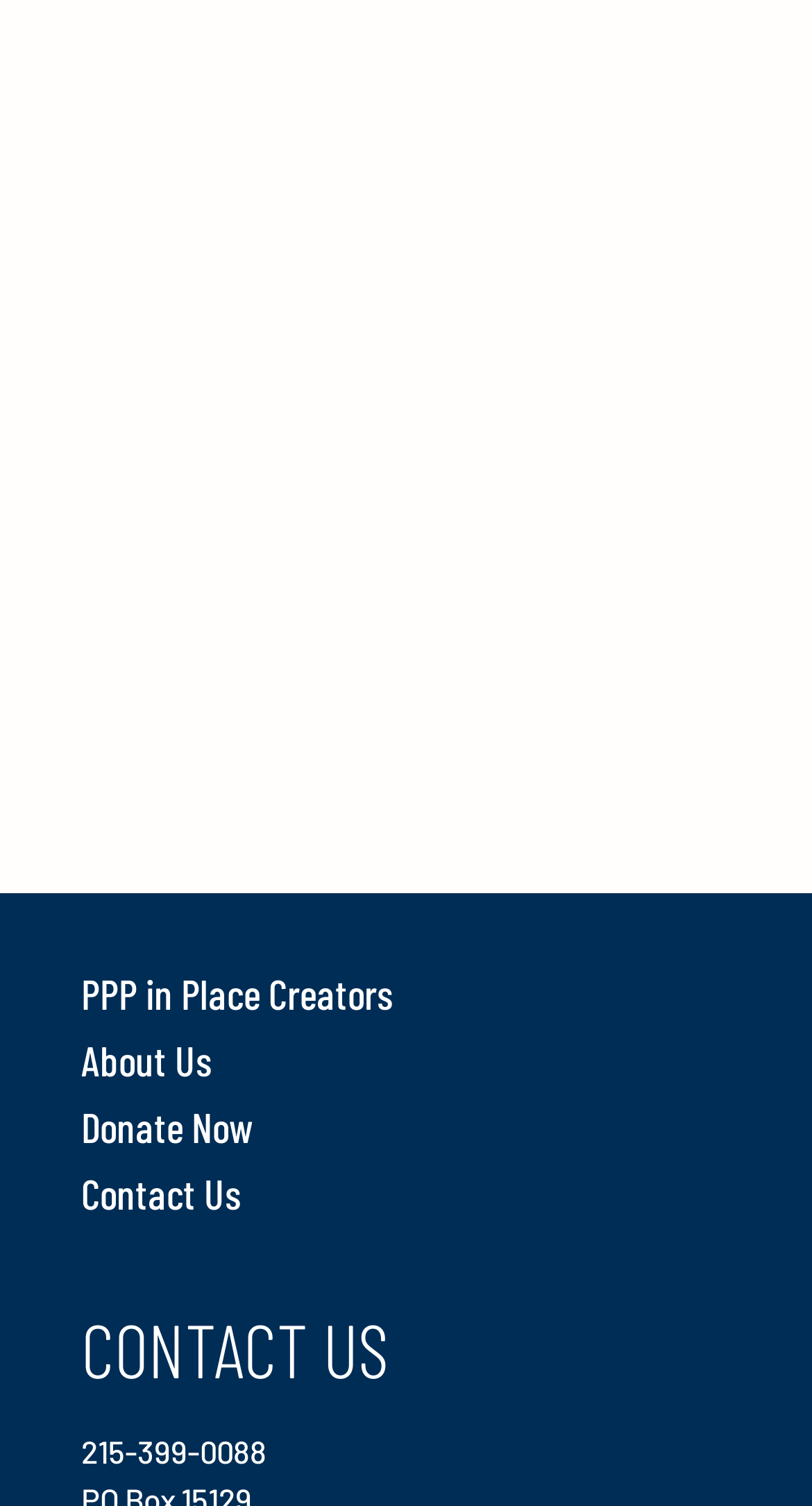What is the phone number listed on the webpage?
From the details in the image, provide a complete and detailed answer to the question.

The phone number is listed at the bottom of the webpage, below the 'CONTACT US' heading, indicating that it is a contact number for the organization or service.